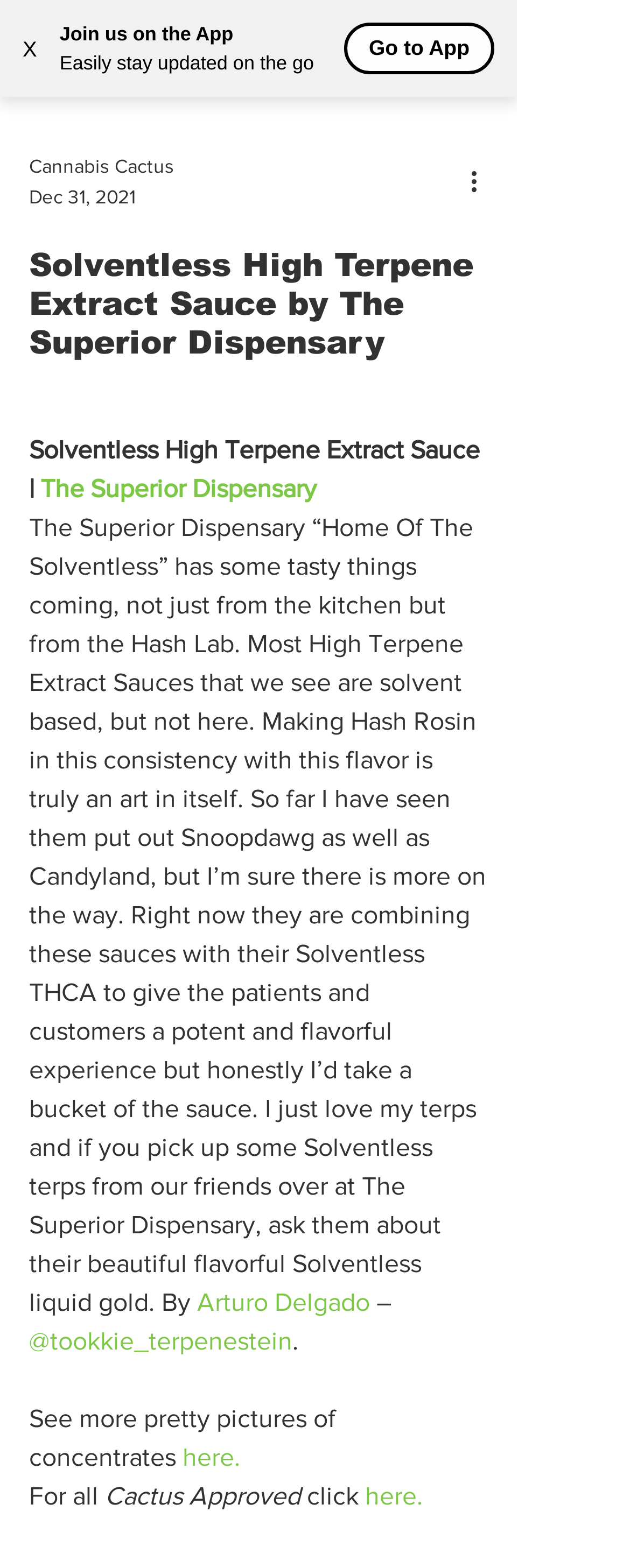Please mark the clickable region by giving the bounding box coordinates needed to complete this instruction: "Open navigation menu".

[0.649, 0.012, 0.759, 0.047]